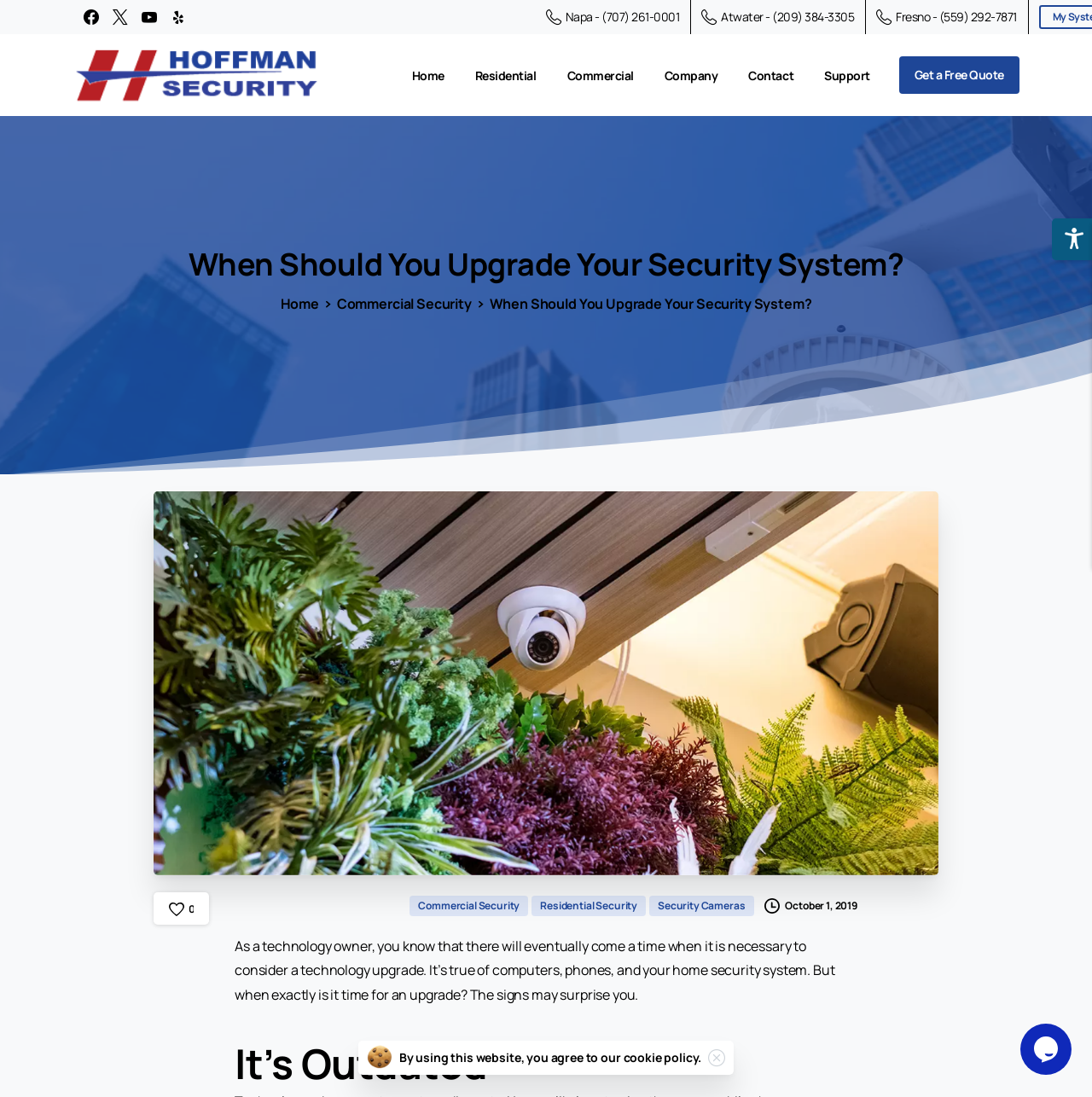Based on the image, please elaborate on the answer to the following question:
What is the topic of the article on the webpage?

I analyzed the heading element with the text 'When Should You Upgrade Your Security System?' and the static text element with the same text, which suggests that the topic of the article is about upgrading security systems.